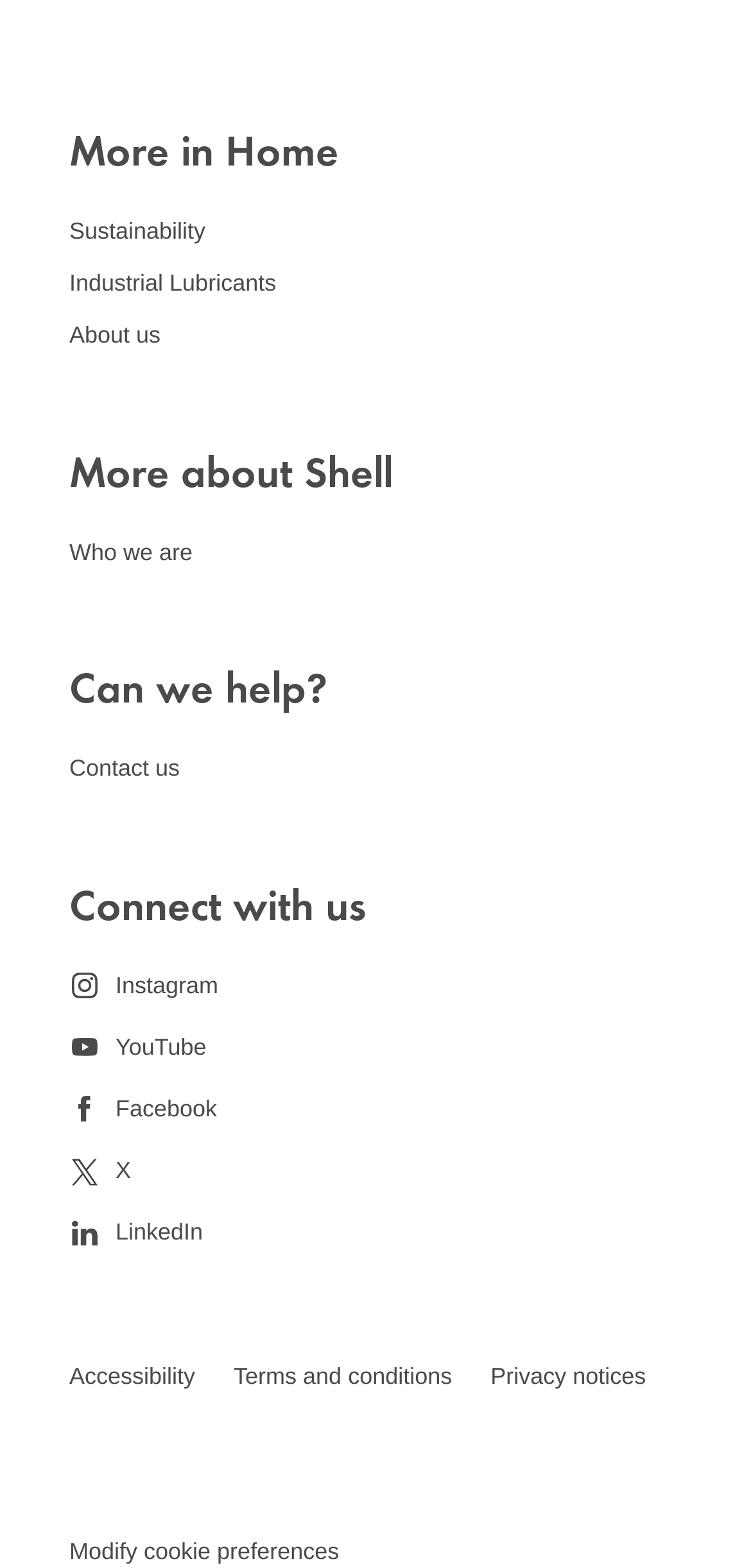Identify the bounding box for the UI element that is described as follows: "Modify cookie preferences".

[0.092, 0.981, 0.451, 0.998]